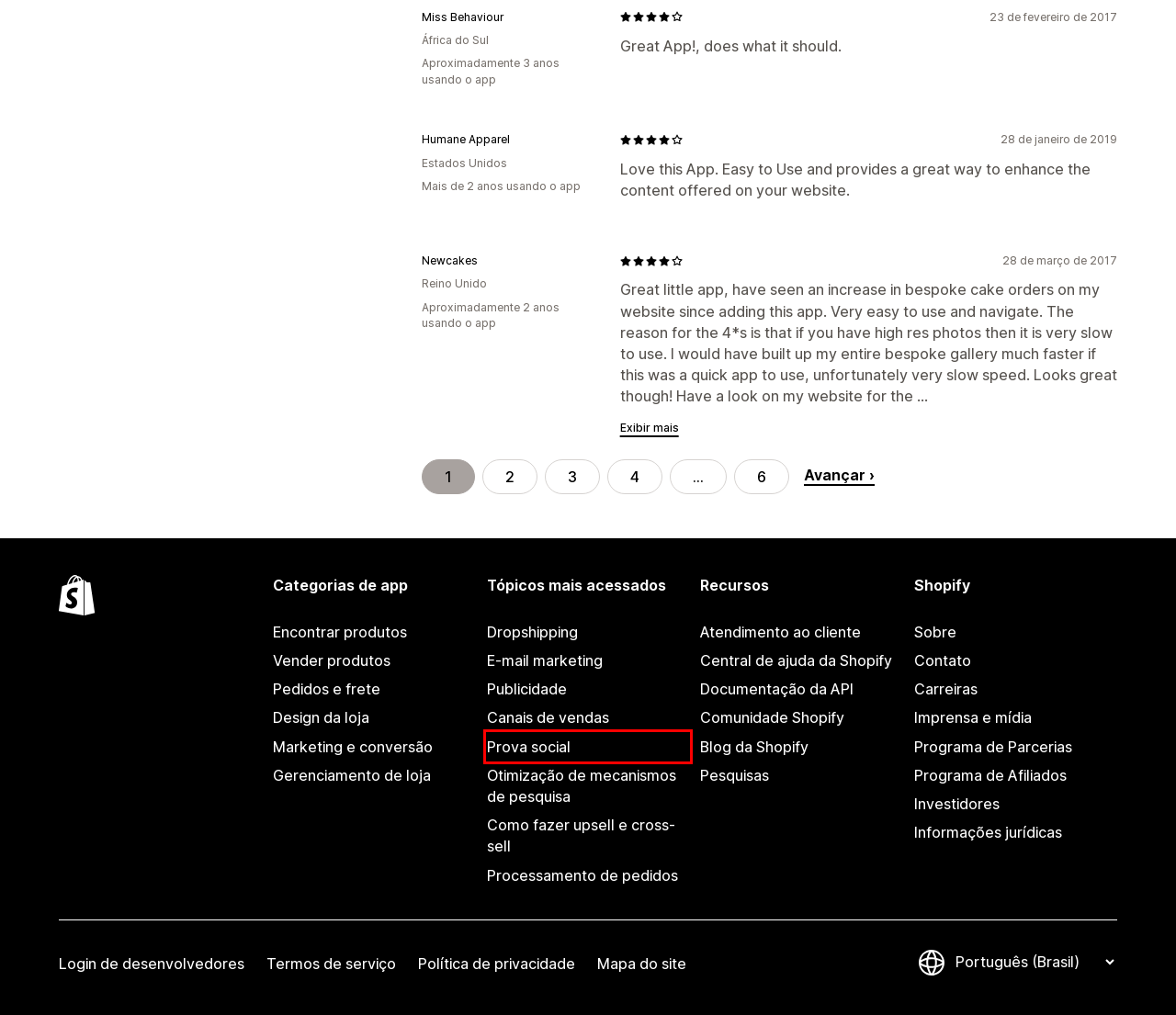You’re provided with a screenshot of a webpage that has a red bounding box around an element. Choose the best matching webpage description for the new page after clicking the element in the red box. The options are:
A. Central de ajuda da Shopify
B. Programa de Afiliados da Shopify | Ganhe receitas por novas indicações - Shopify Brasil
C. Os melhores apps de Prova social para 2024 \- Shopify App Store
D. Shopify Community
E. Os melhores apps de Canais de vendas para 2024 \- Shopify App Store
F. Atendimento — Shopify Brasil
G. Os melhores apps de Publicidade para 2024 \- Shopify App Store
H. Os melhores apps de Vender produtos para 2024 \- Shopify App Store

C